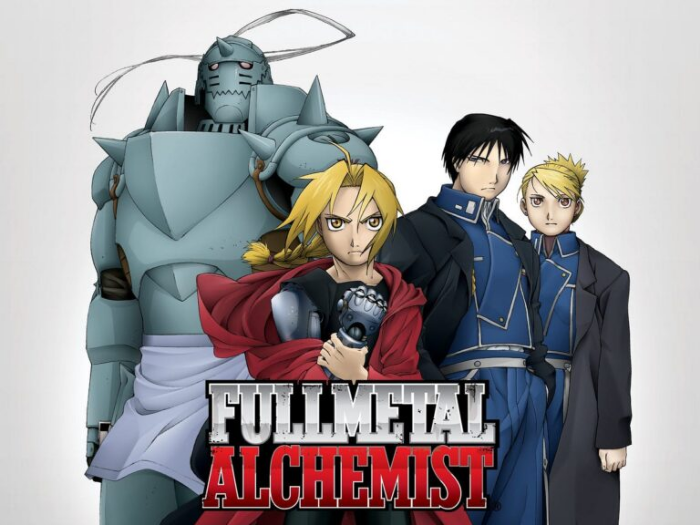What is Alphonse represented as?
Please use the image to provide a one-word or short phrase answer.

Massive armored form